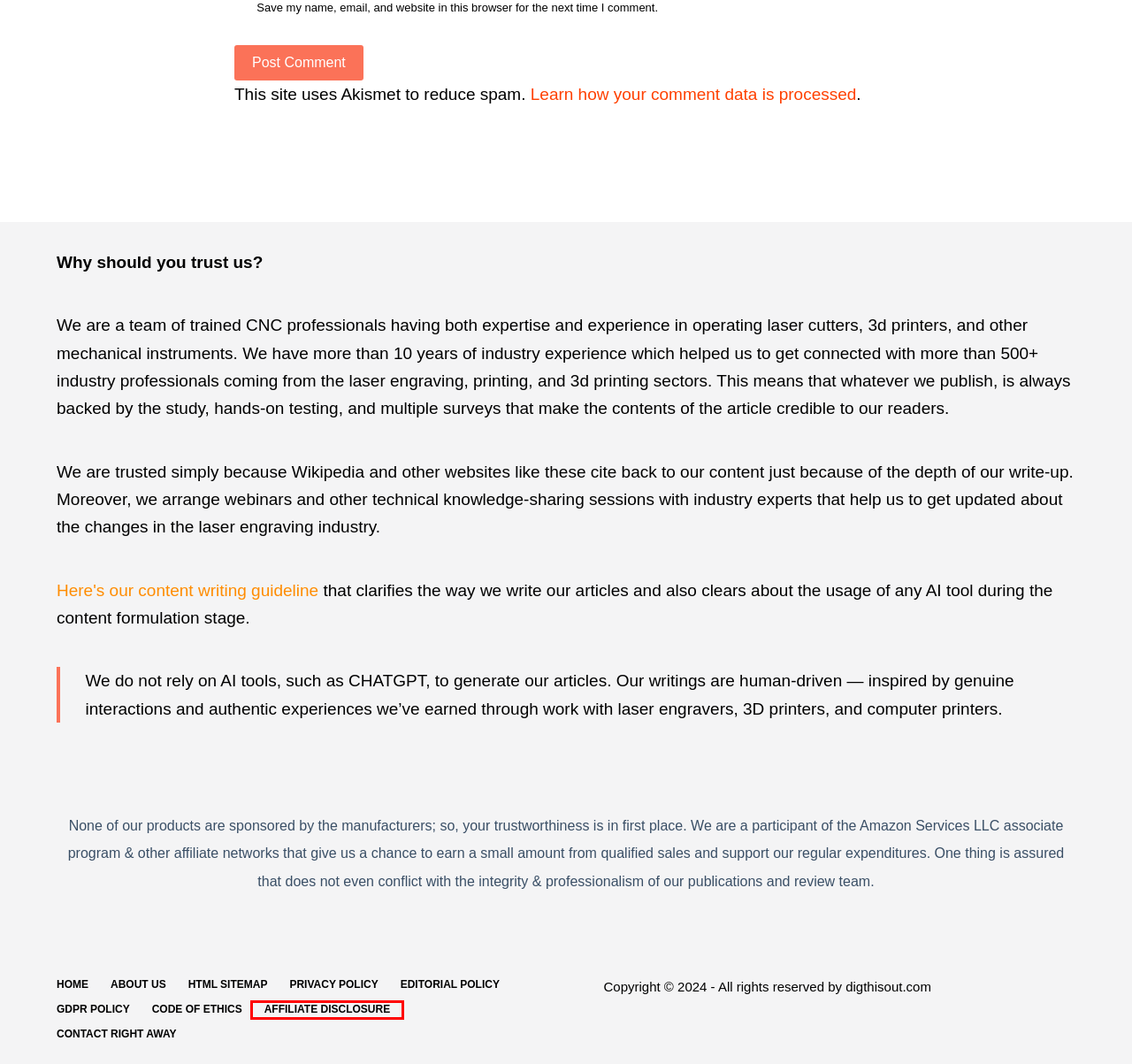Review the webpage screenshot provided, noting the red bounding box around a UI element. Choose the description that best matches the new webpage after clicking the element within the bounding box. The following are the options:
A. Privacy Policy
B. How Do We Write Content?
C. HTML Sitemap
D. Editorial Policy
E. Privacy Policy – Akismet
F. Code Of Ethics
G. Laser Knowledge Base Archives » Dig This Out
H. Affiliate Disclosure

H